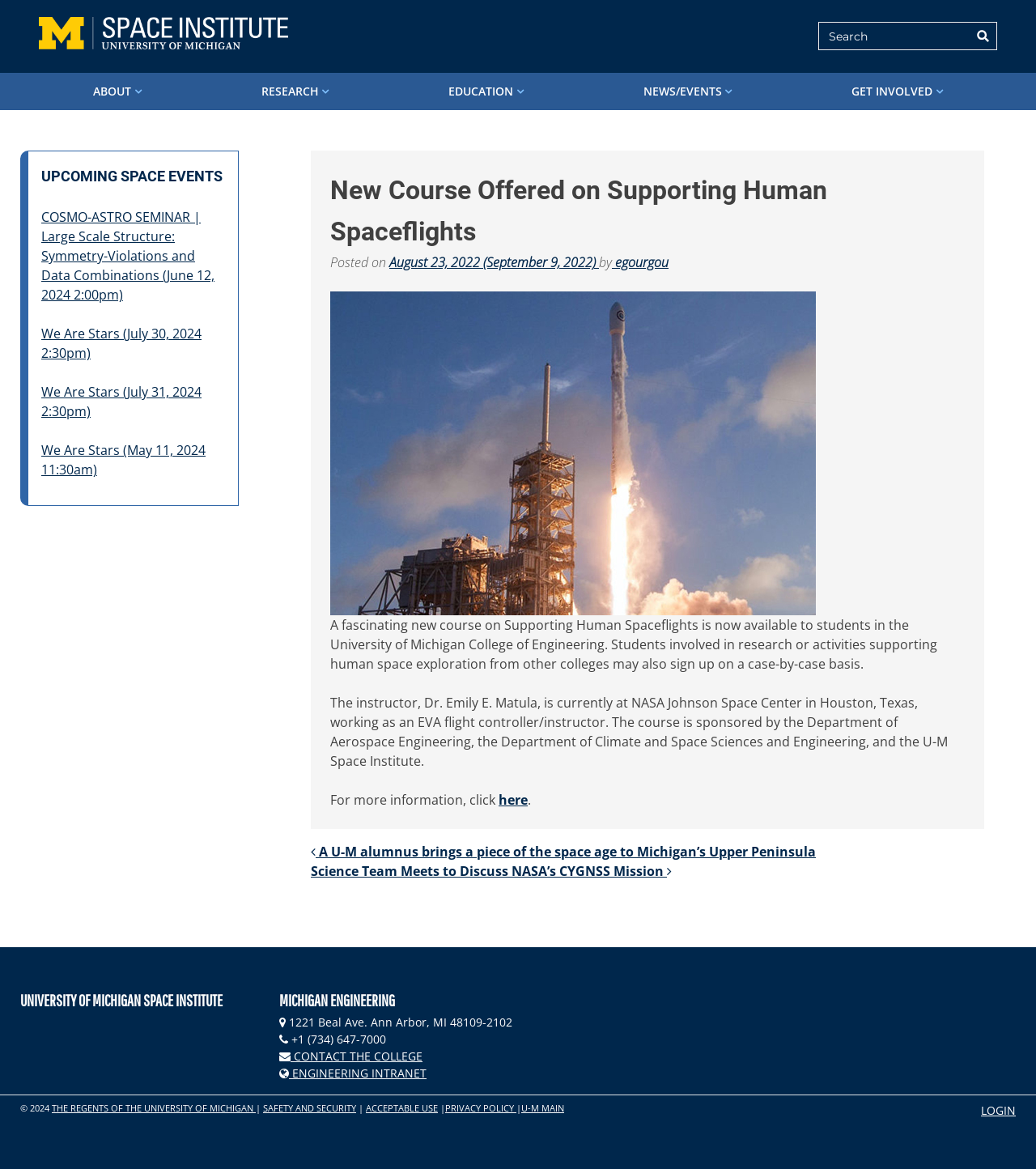What is the title of the new course offered?
Using the image as a reference, answer the question with a short word or phrase.

Supporting Human Spaceflights